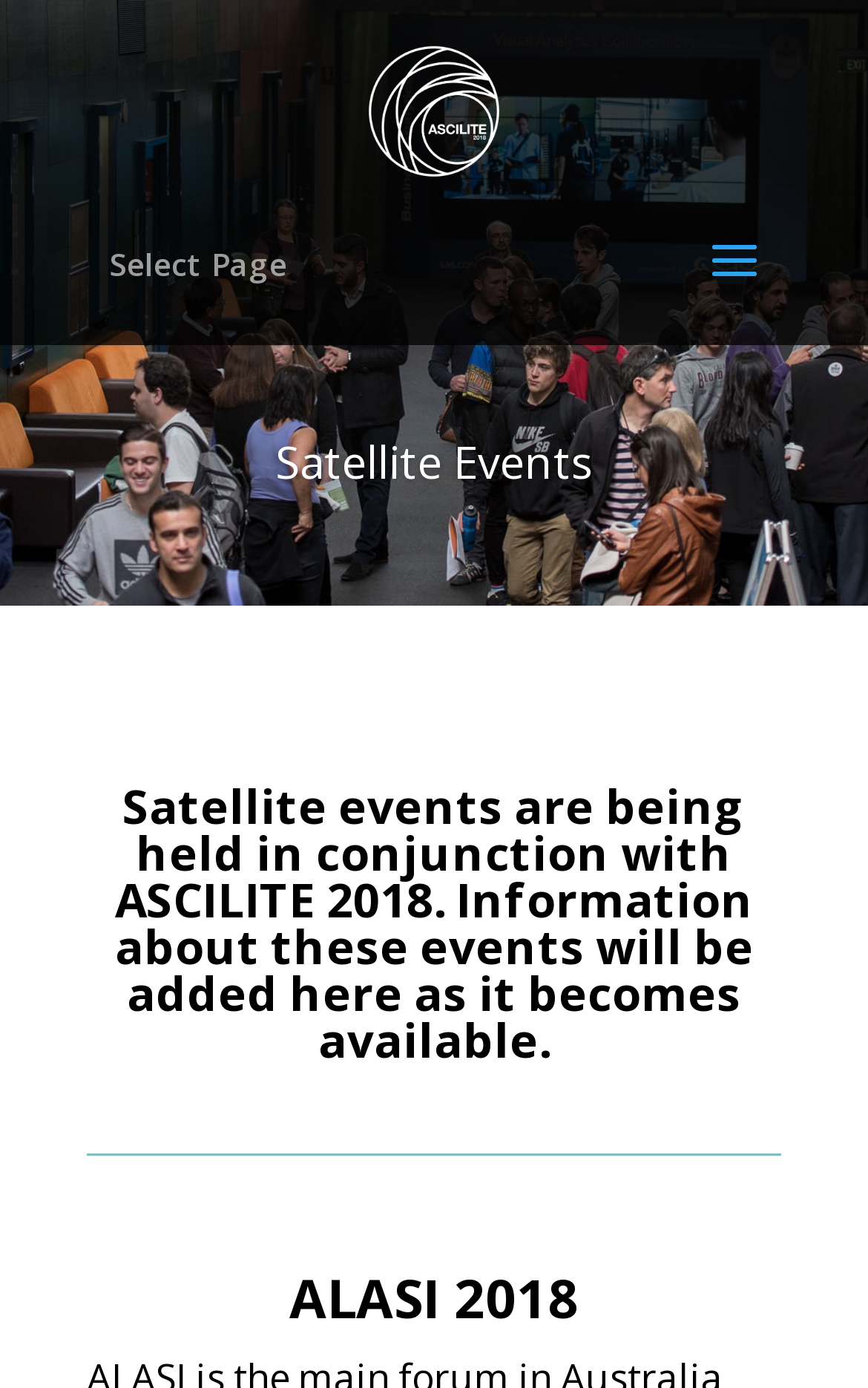What is the purpose of the satellite events?
Please provide a comprehensive and detailed answer to the question.

Based on the webpage, it is clear that the satellite events are being held in conjunction with ASCILITE 2018, as stated in the heading 'Satellite events are being held in conjunction with ASCILITE 2018. Information about these events will be added here as it becomes available.'